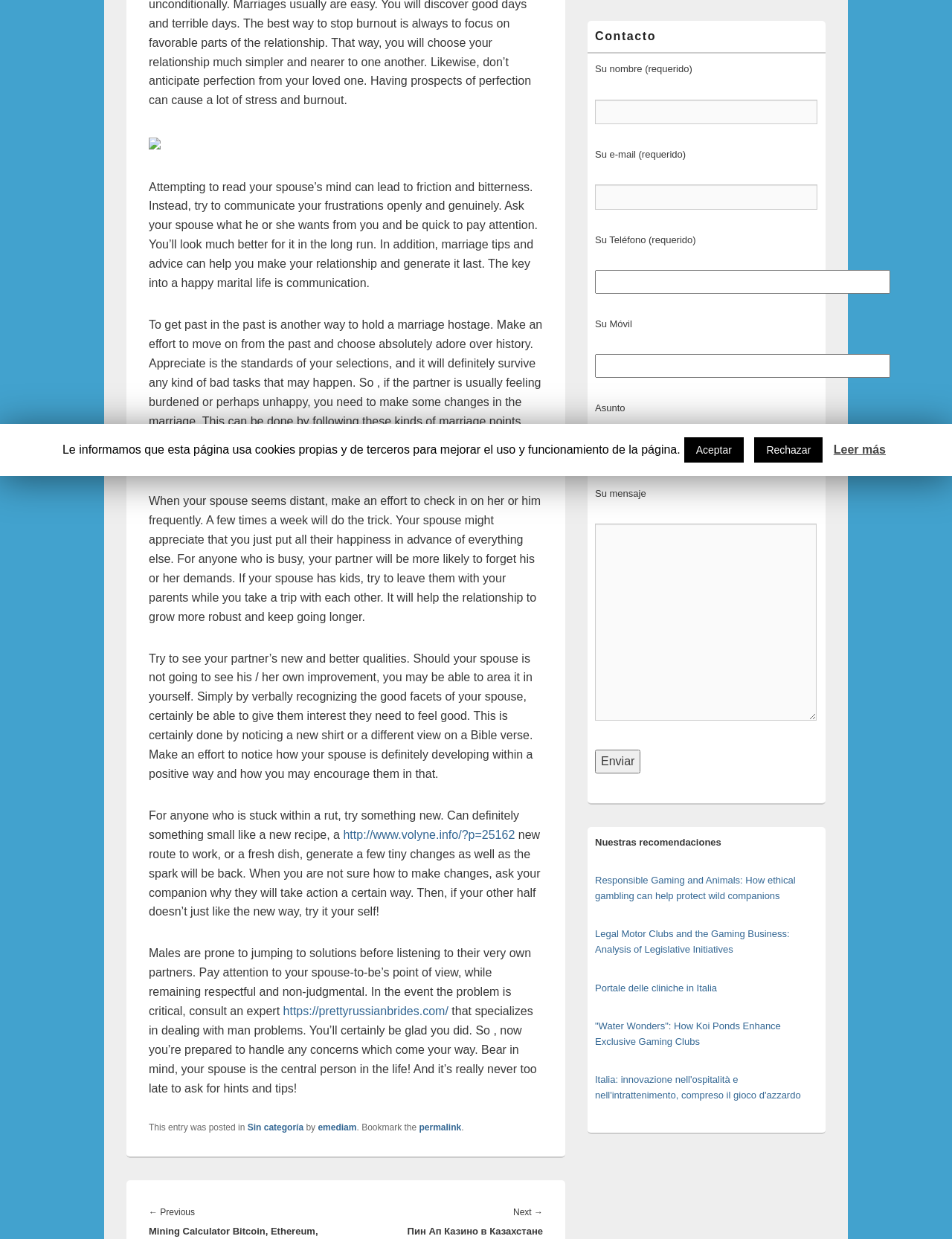Determine the bounding box for the described UI element: "Portale delle cliniche in Italia".

[0.625, 0.793, 0.753, 0.802]